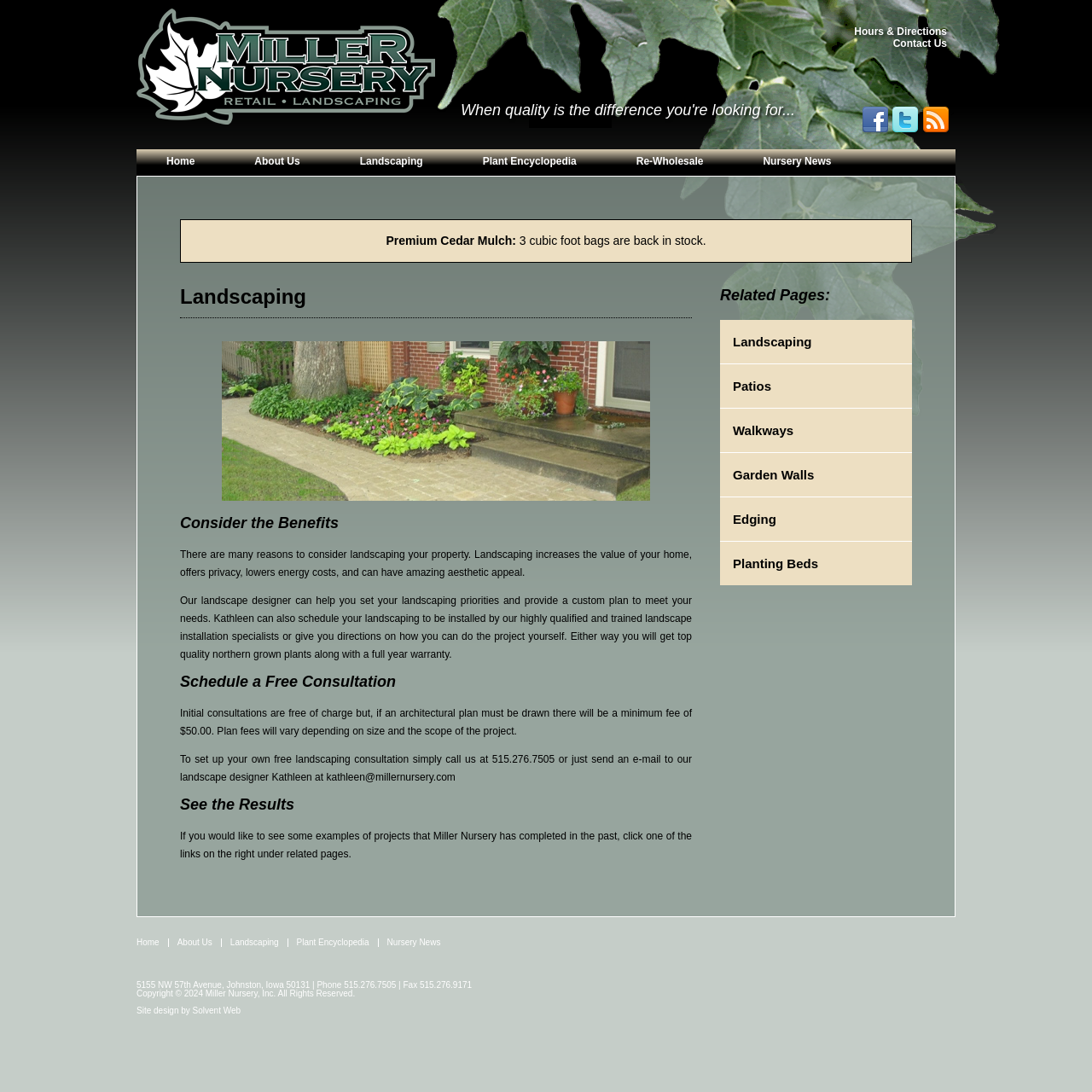Identify the bounding box coordinates for the element that needs to be clicked to fulfill this instruction: "Click the 'Home' link". Provide the coordinates in the format of four float numbers between 0 and 1: [left, top, right, bottom].

[0.125, 0.137, 0.206, 0.161]